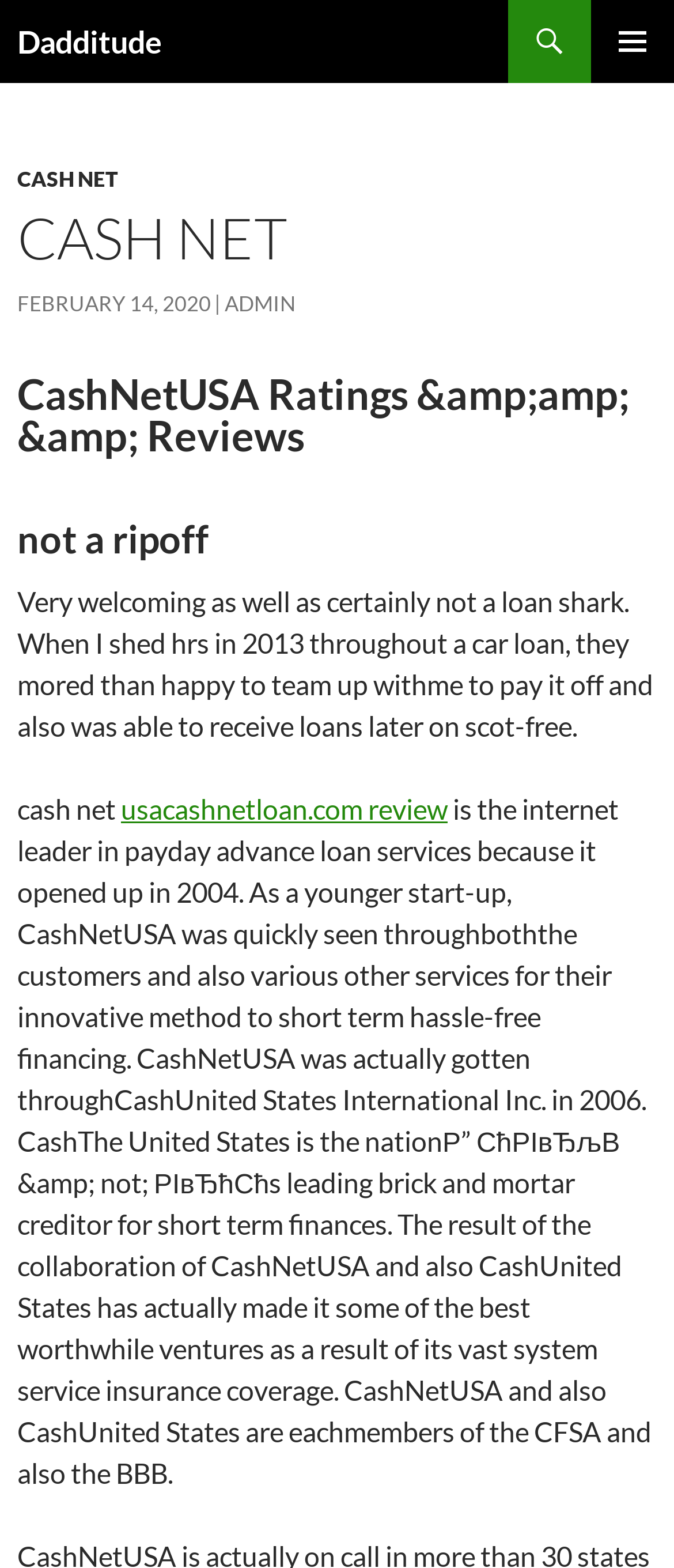Respond to the question below with a single word or phrase:
What is the name of the company that acquired CashNetUSA?

Cash United States International Inc.